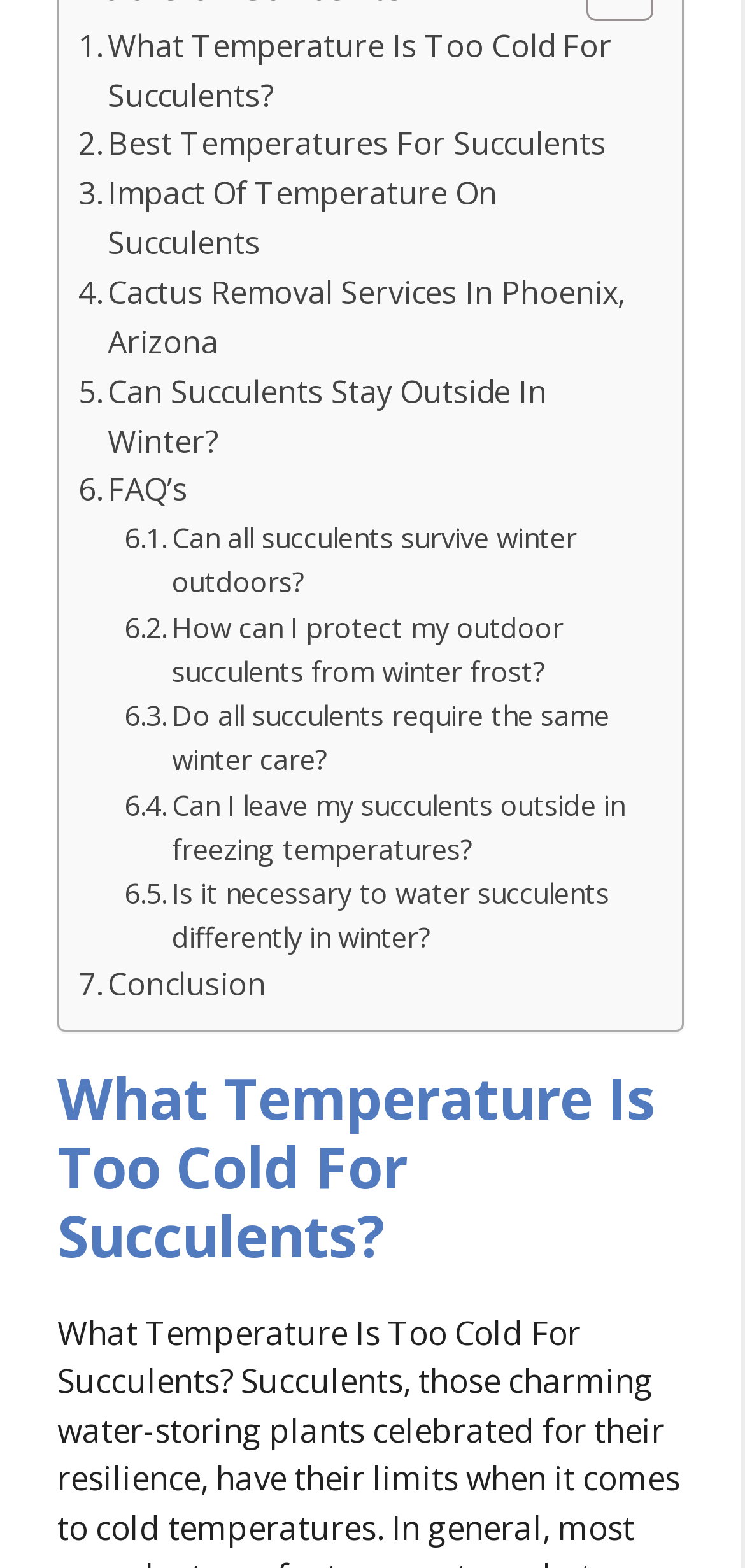Identify the bounding box coordinates of the section to be clicked to complete the task described by the following instruction: "Check the 'FAQ’s' section". The coordinates should be four float numbers between 0 and 1, formatted as [left, top, right, bottom].

[0.105, 0.298, 0.252, 0.329]